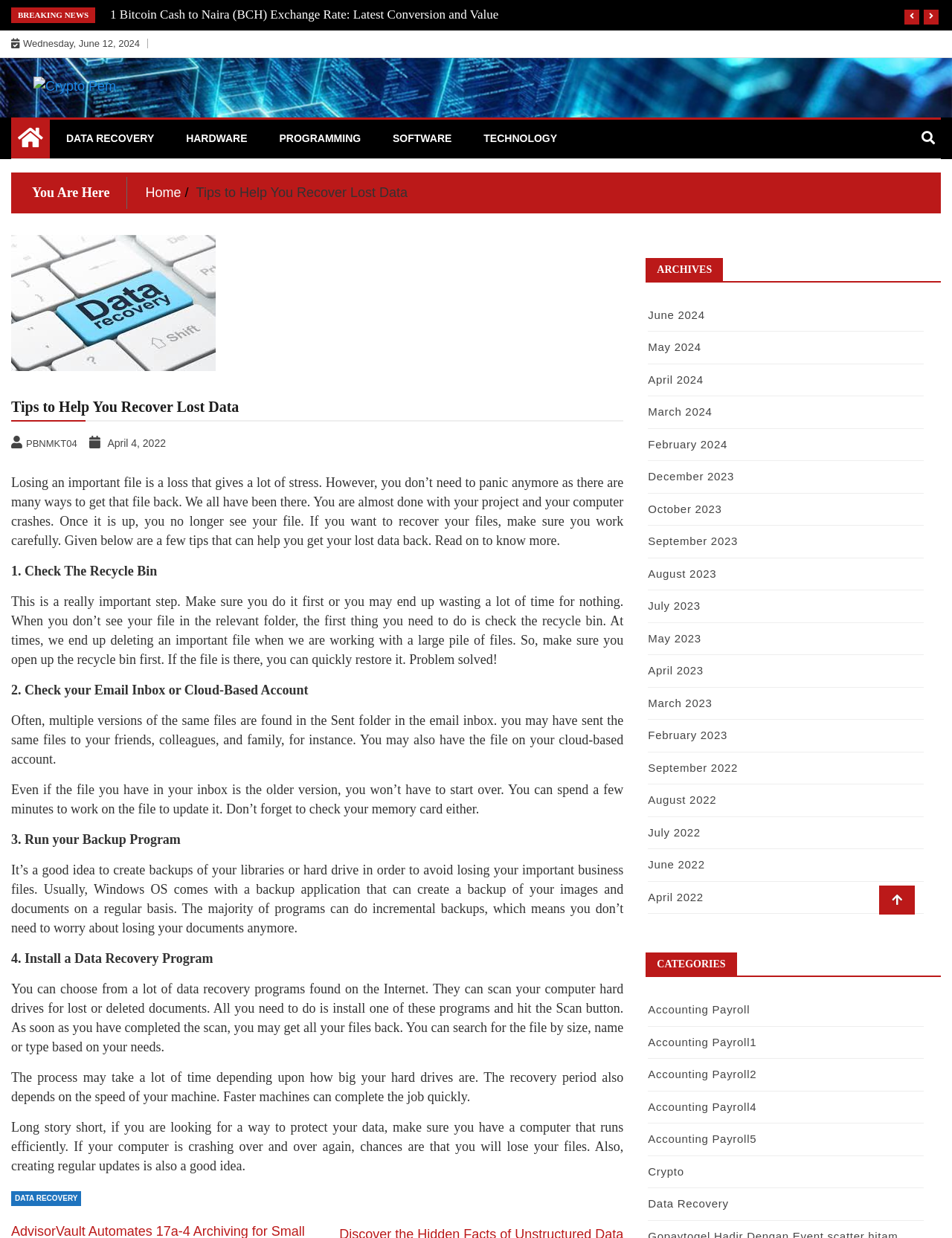Identify the bounding box coordinates of the region that should be clicked to execute the following instruction: "Click on the 'DATA RECOVERY' link".

[0.058, 0.096, 0.174, 0.126]